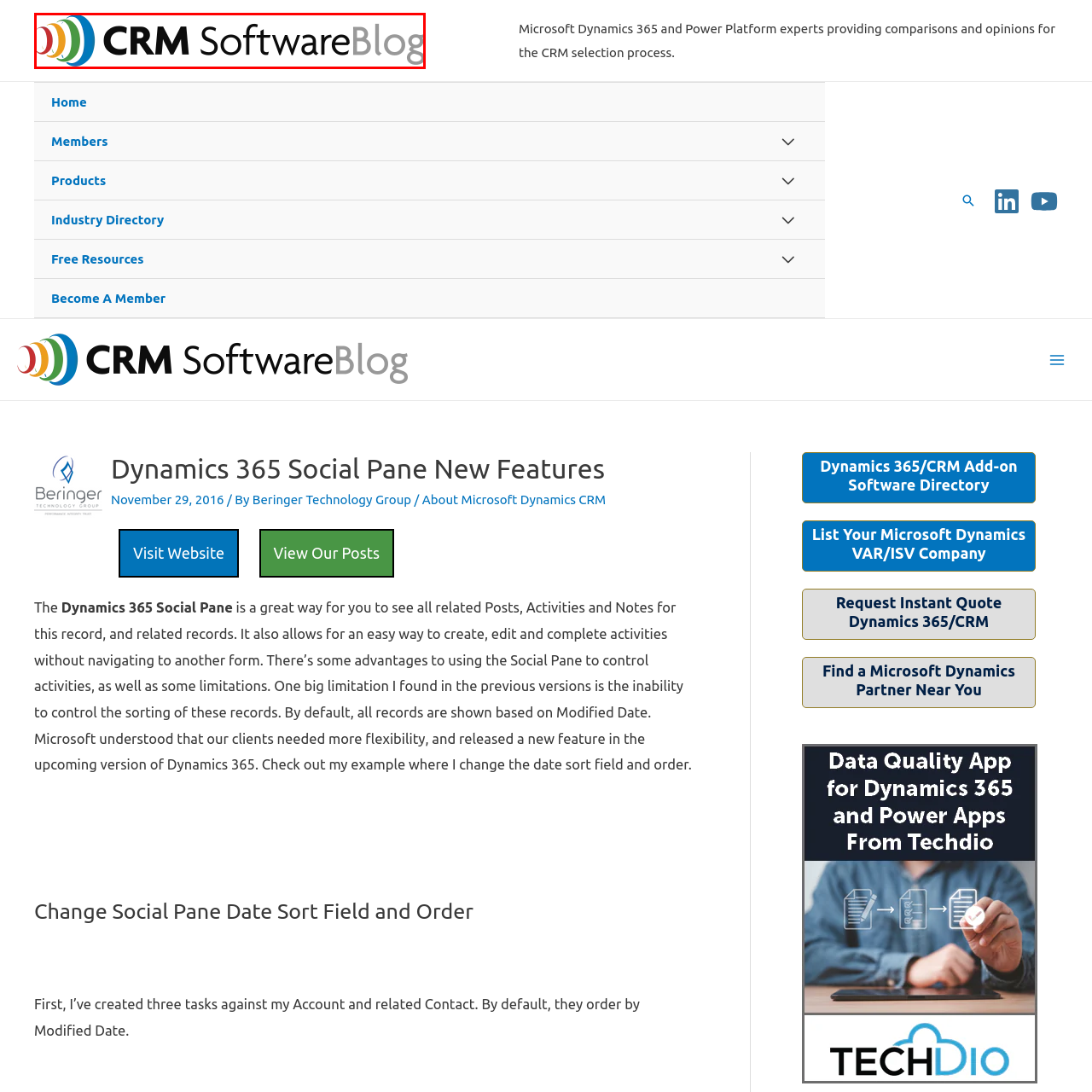Offer an in-depth description of the picture located within the red frame.

The image features the logo of the "CRM Software Blog," presented in a modern and vibrant style. The logo consists of colorful circular elements in various shades, including blue, green, and red, which are artistically arranged to the left. The text "CRM Software Blog" is prominently displayed in bold, black lettering, conveying a sense of professionalism and authority in the field of customer relationship management. The design reflects the blog's focus on providing insights, comparisons, and opinions related to CRM software and solutions, positioning itself as a key resource for professionals in the industry.